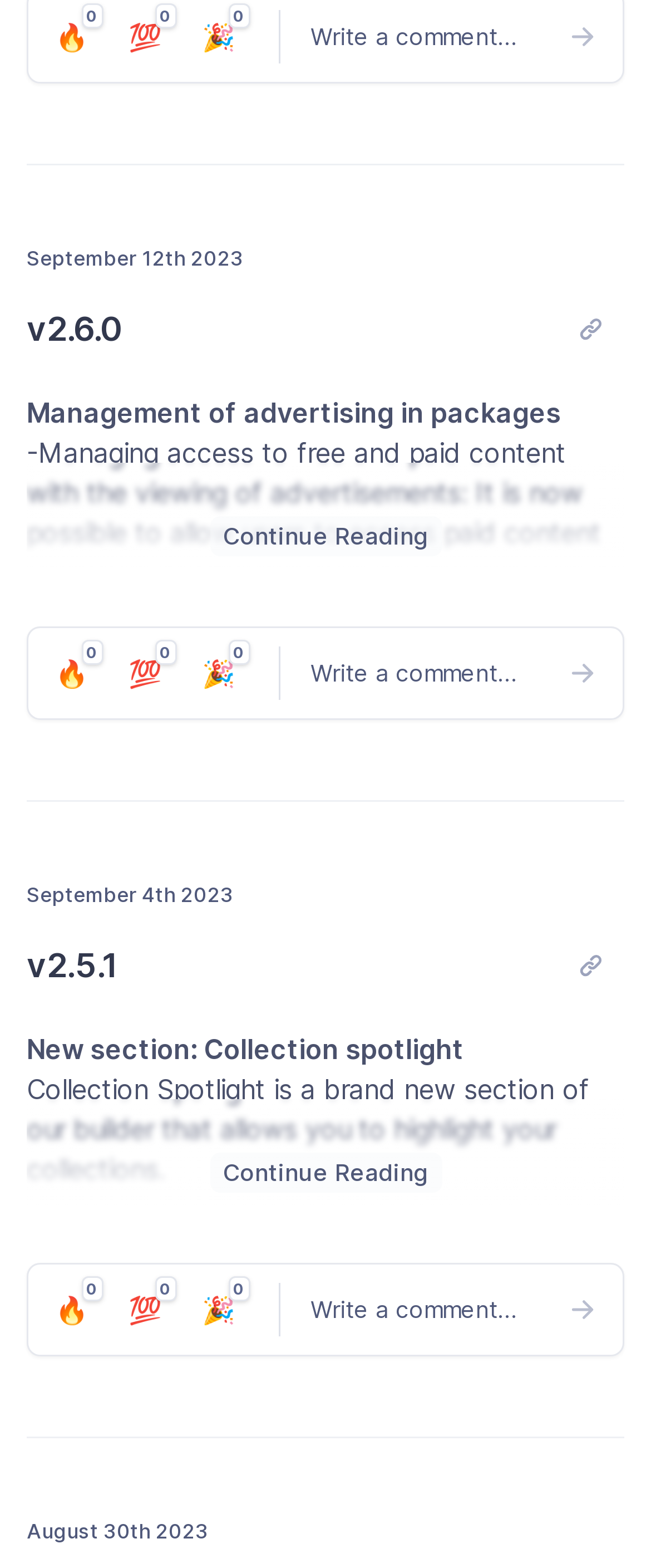Determine the bounding box coordinates of the clickable element to complete this instruction: "Click the 'Post comment' button". Provide the coordinates in the format of four float numbers between 0 and 1, [left, top, right, bottom].

[0.626, 0.146, 0.921, 0.178]